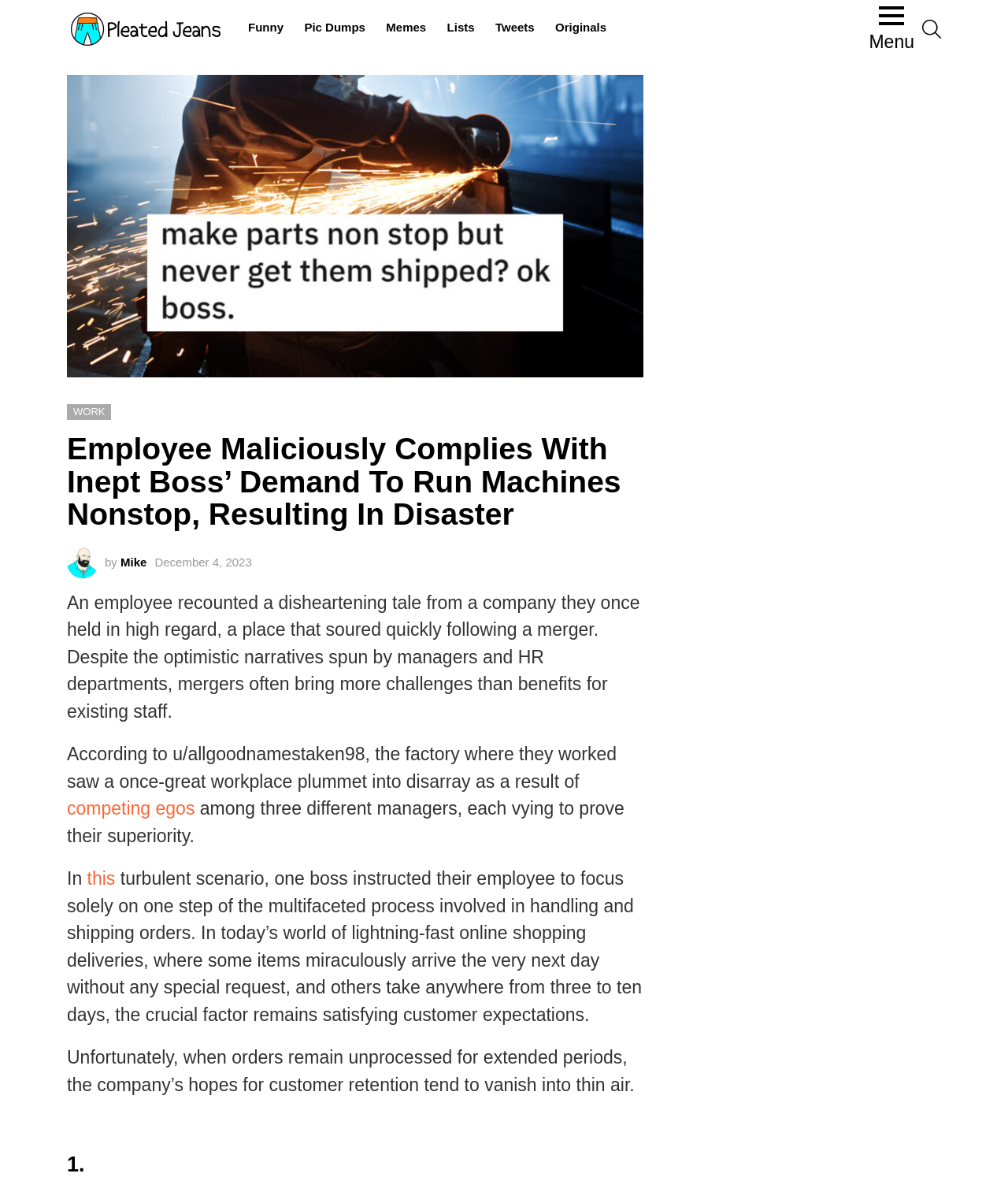Please identify the bounding box coordinates of where to click in order to follow the instruction: "Read the article by Mike Mike".

[0.12, 0.462, 0.146, 0.473]